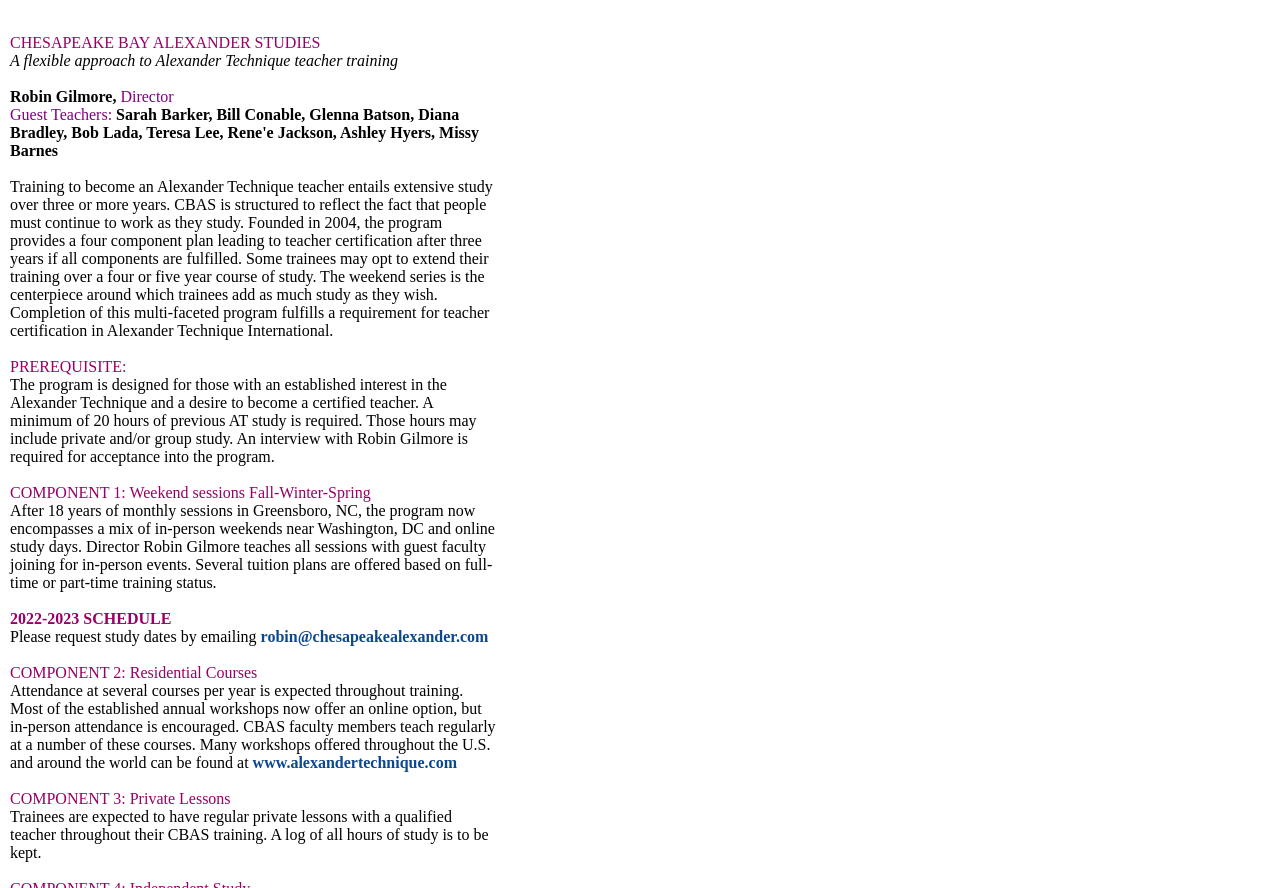Give a one-word or short phrase answer to the question: 
Who is the director of CBAS?

Robin Gilmore